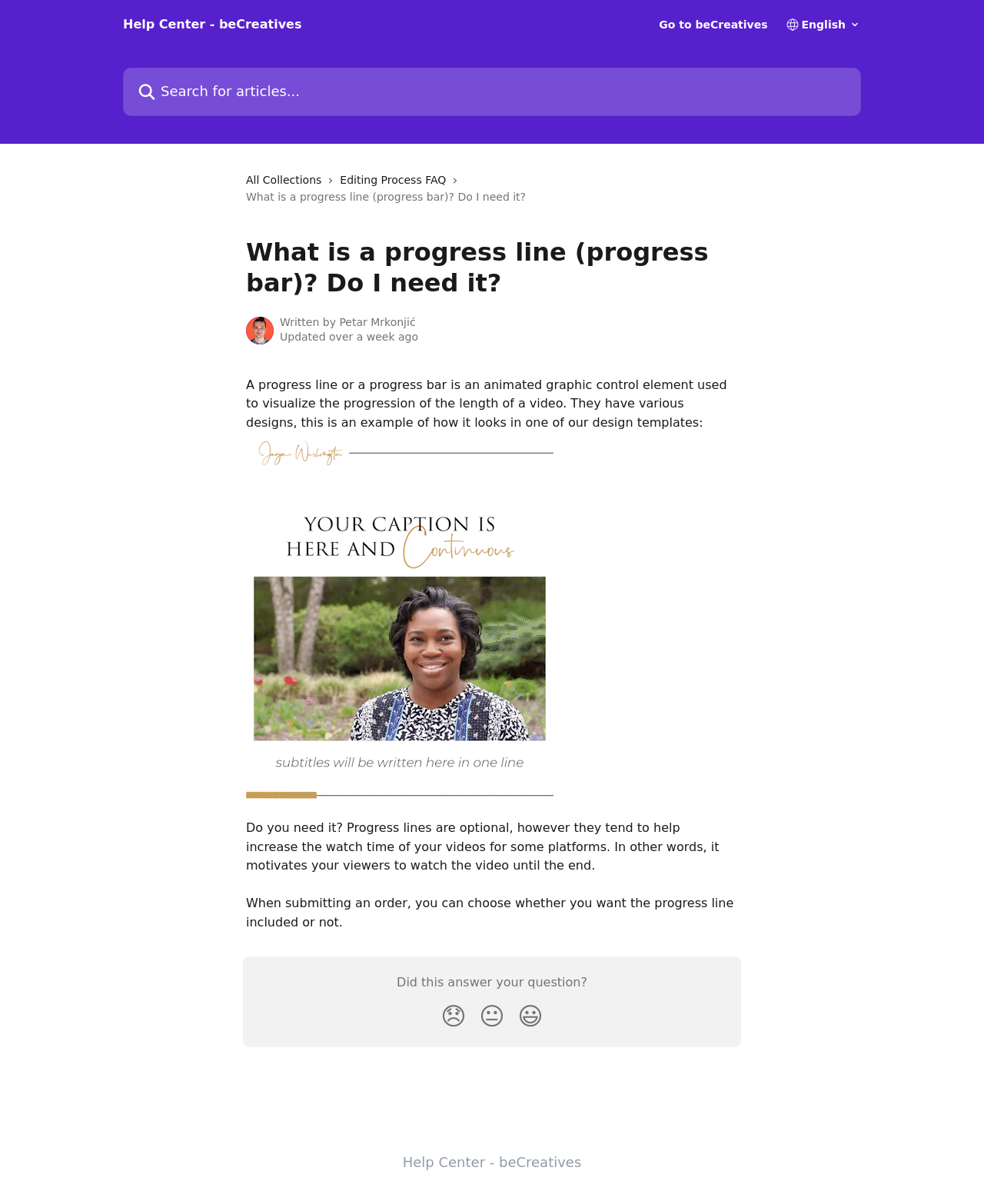Identify the bounding box coordinates for the element you need to click to achieve the following task: "Click on Editing Process FAQ". Provide the bounding box coordinates as four float numbers between 0 and 1, in the form [left, top, right, bottom].

[0.346, 0.142, 0.46, 0.157]